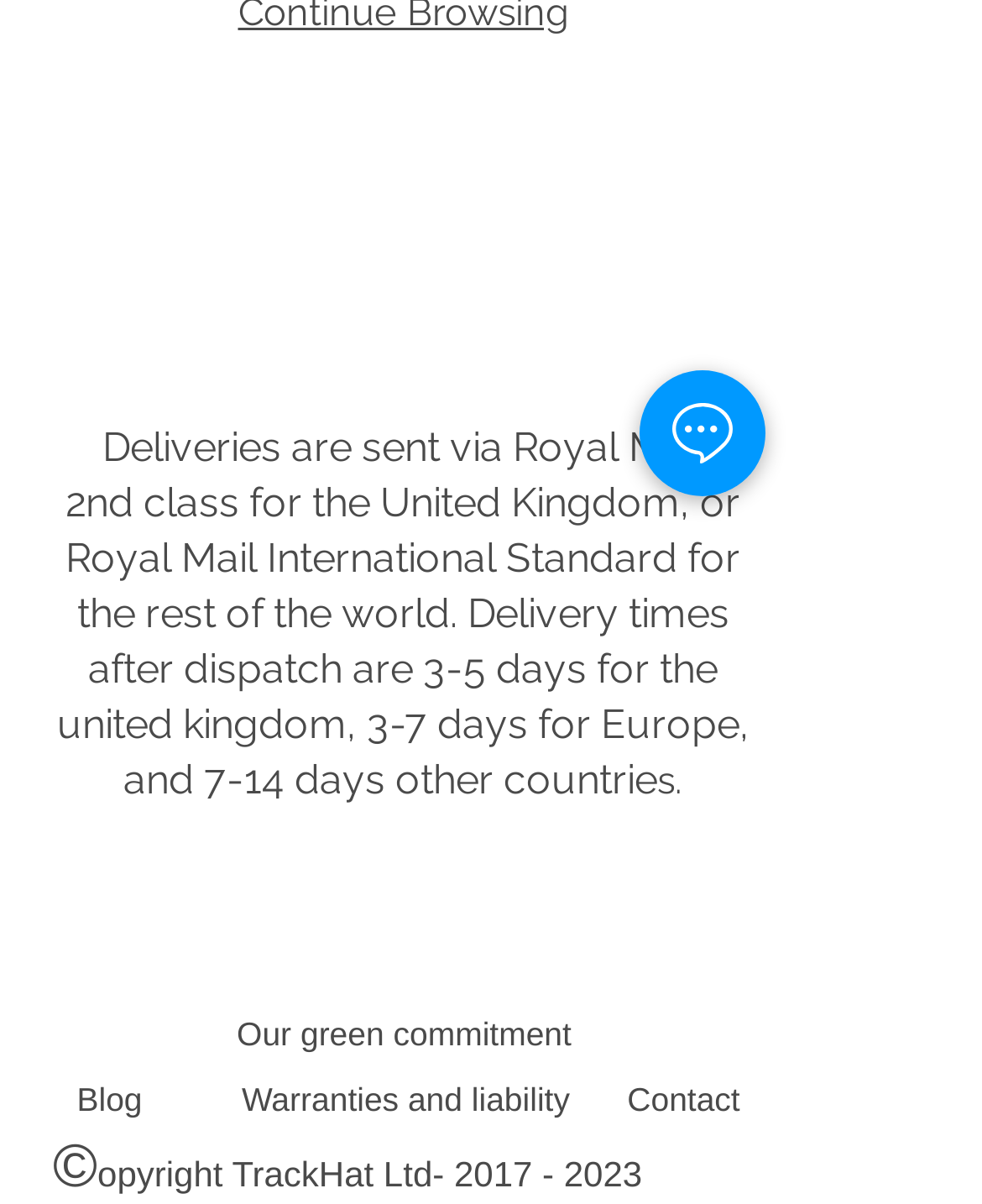Provide the bounding box coordinates of the HTML element this sentence describes: "Warranties and liability".

[0.246, 0.888, 0.579, 0.942]